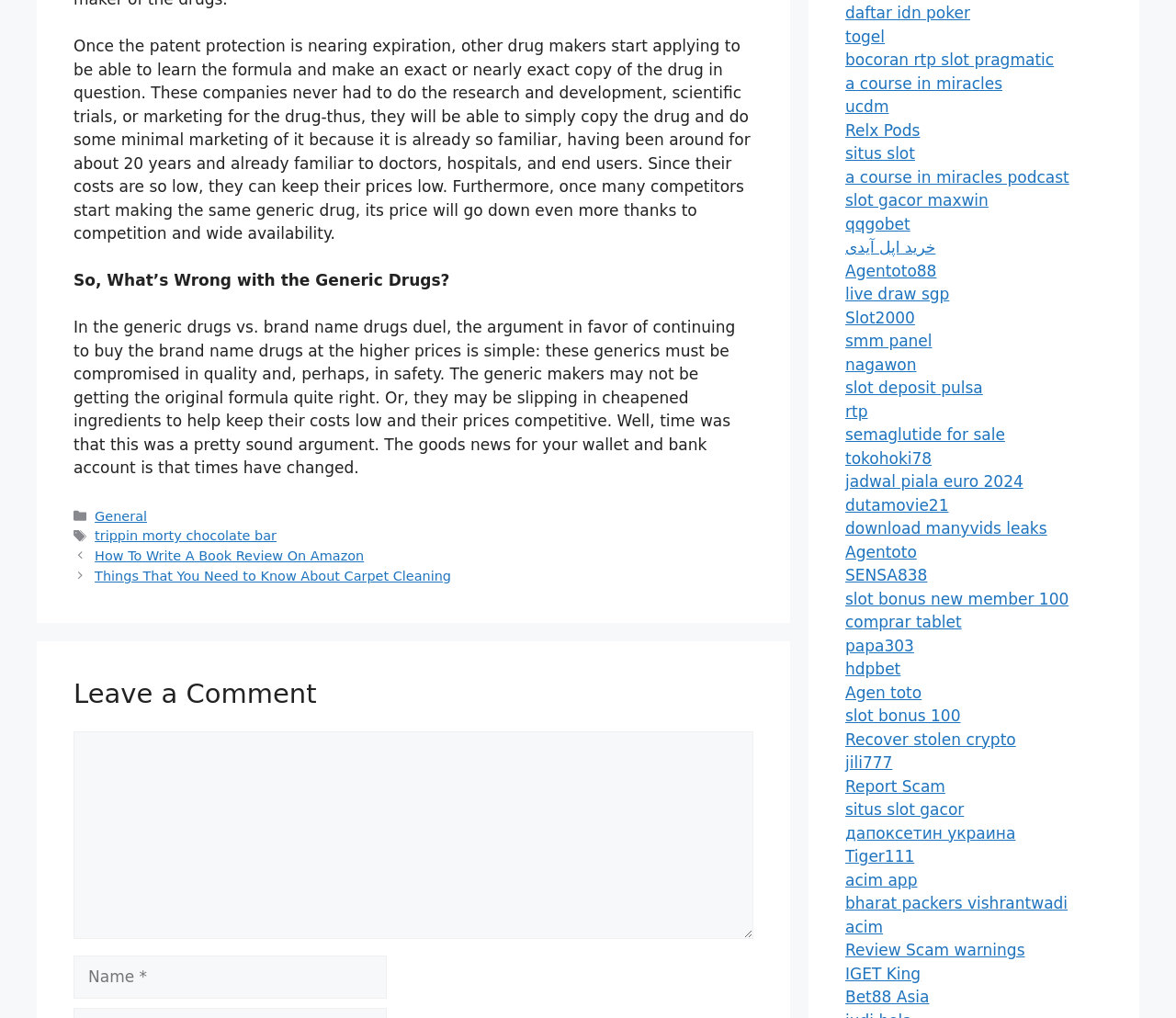What is the purpose of the 'Leave a Comment' section?
Can you provide an in-depth and detailed response to the question?

The 'Leave a Comment' section is provided for users to input their comments, with fields for 'Comment', 'Name', and possibly other information, indicating that the purpose of this section is to allow users to comment on the article.